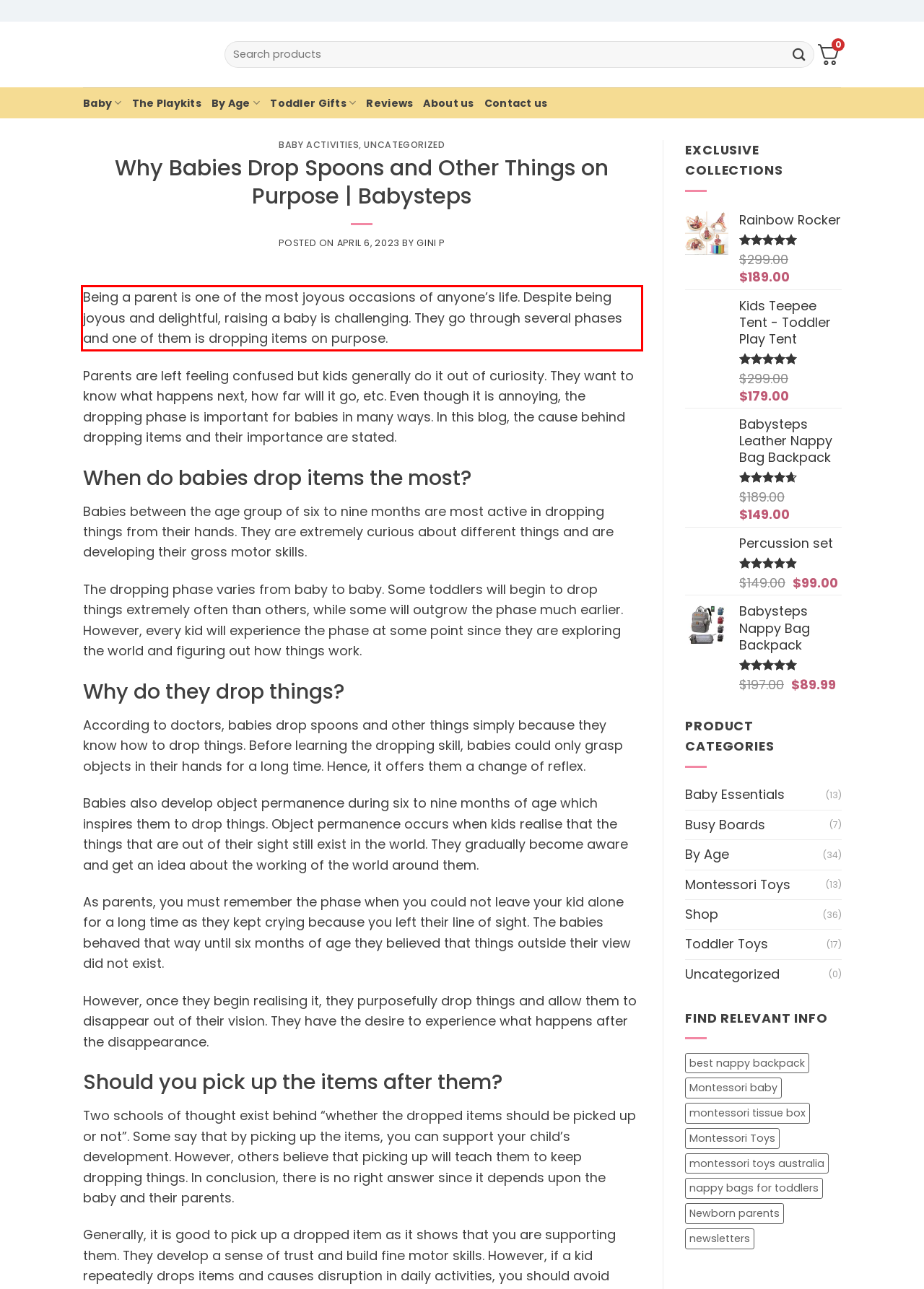Analyze the webpage screenshot and use OCR to recognize the text content in the red bounding box.

Being a parent is one of the most joyous occasions of anyone’s life. Despite being joyous and delightful, raising a baby is challenging. They go through several phases and one of them is dropping items on purpose.